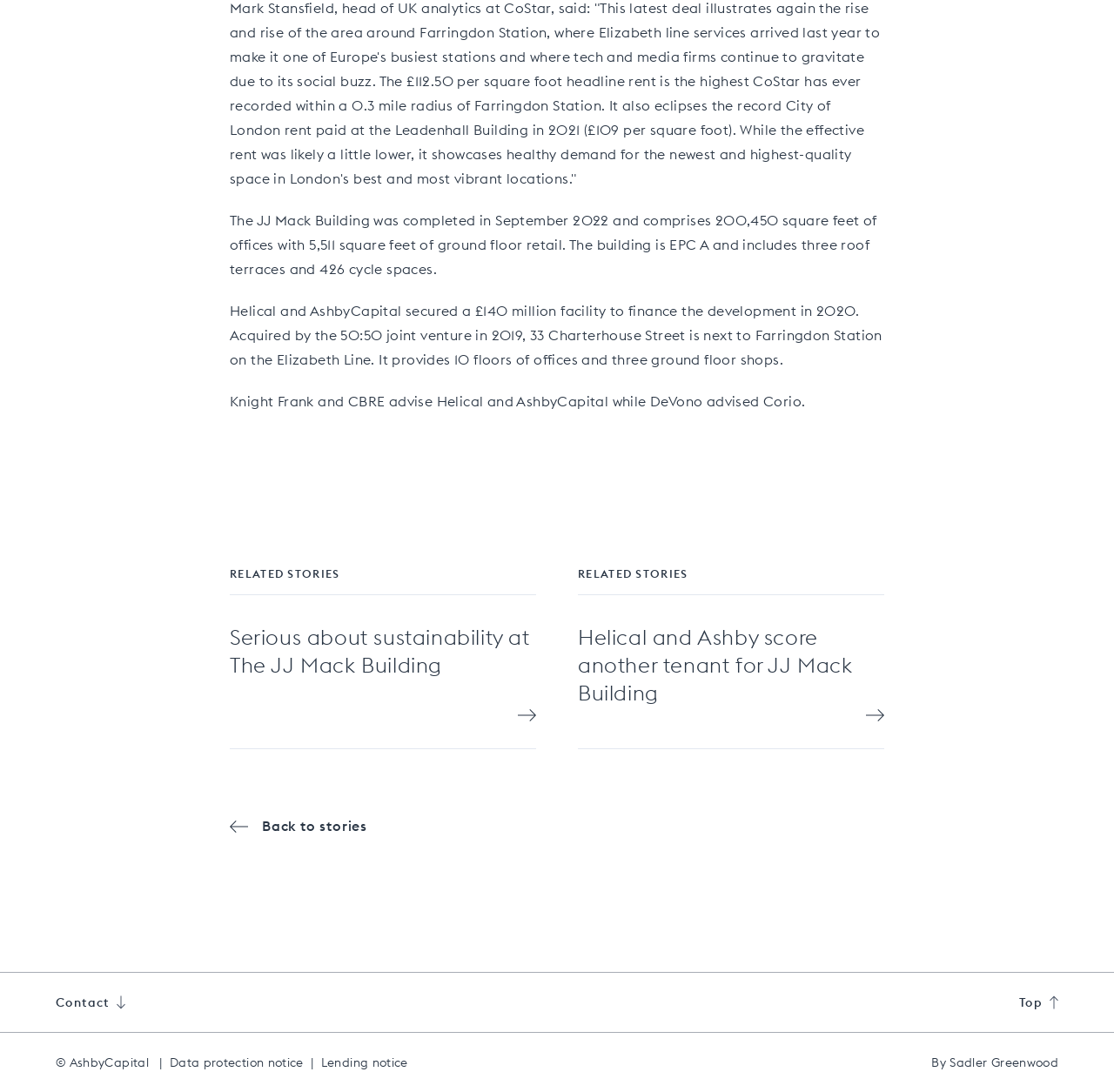Provide a short, one-word or phrase answer to the question below:
What is the size of the JJ Mack Building?

200,450 square feet